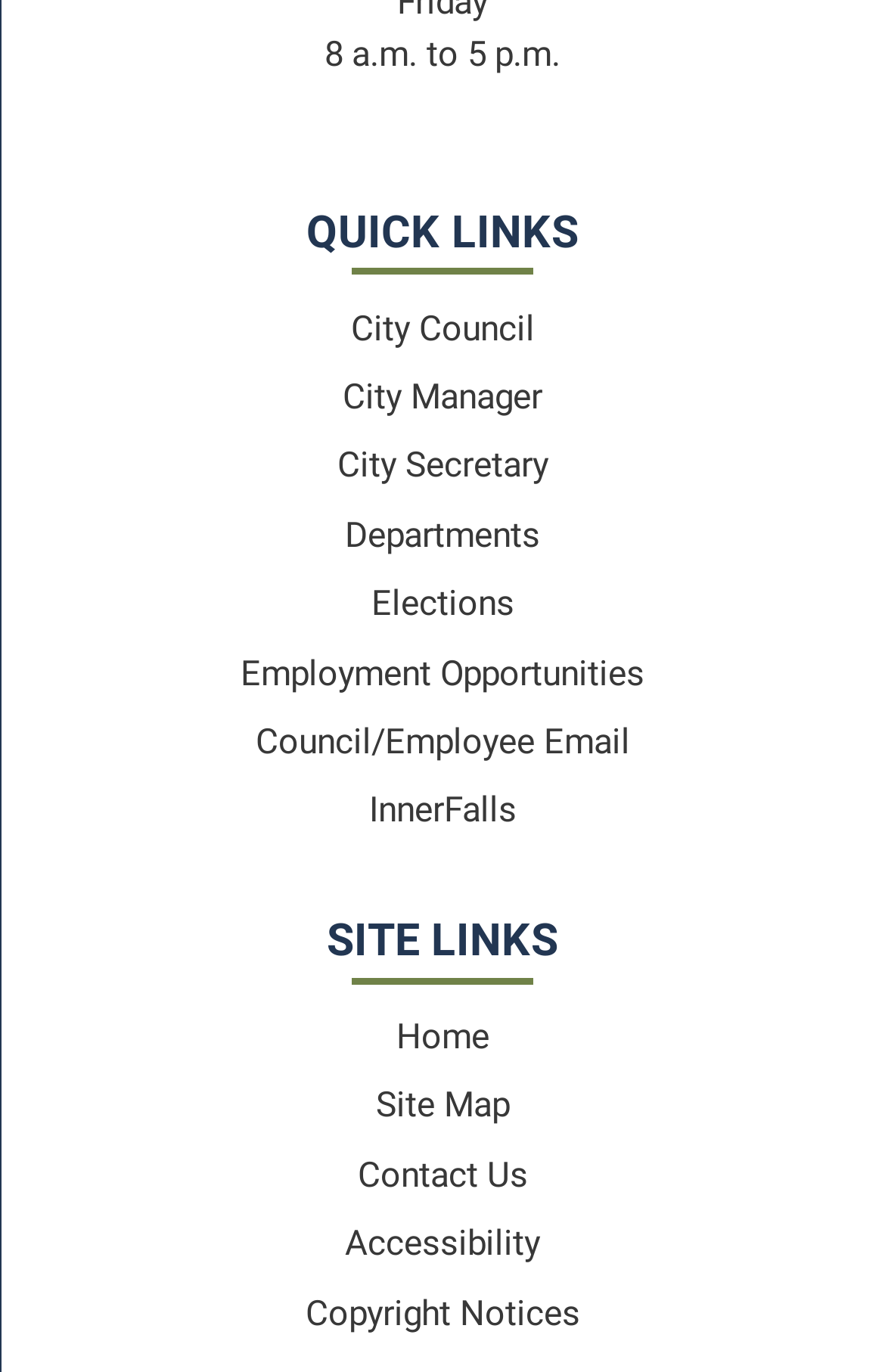Can you find the bounding box coordinates for the element to click on to achieve the instruction: "go to Employment Opportunities"?

[0.272, 0.476, 0.728, 0.505]